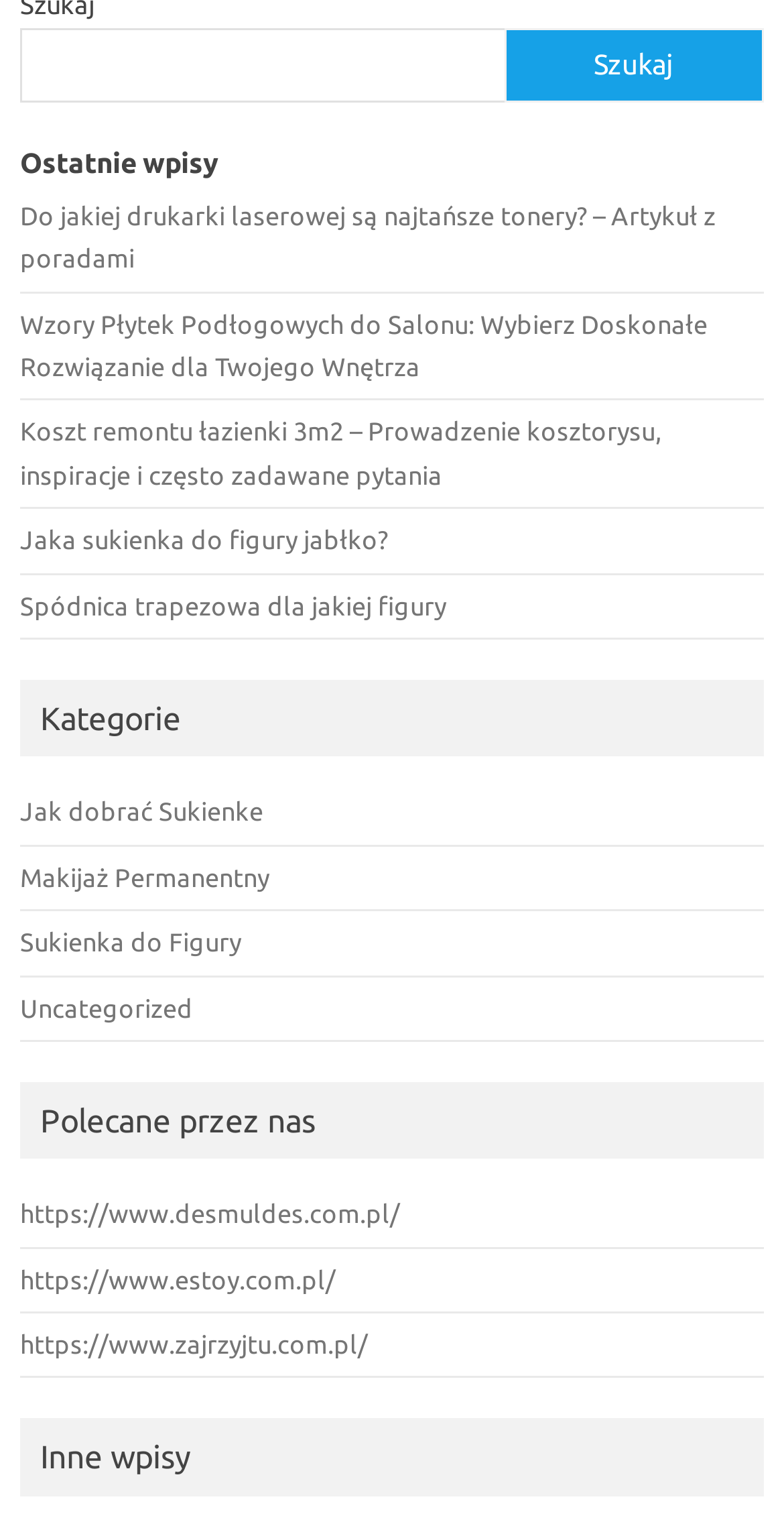Please identify the bounding box coordinates of the element that needs to be clicked to execute the following command: "Visit the recommended website 'https://www.desmuldes.com.pl/'". Provide the bounding box using four float numbers between 0 and 1, formatted as [left, top, right, bottom].

[0.026, 0.786, 0.51, 0.804]